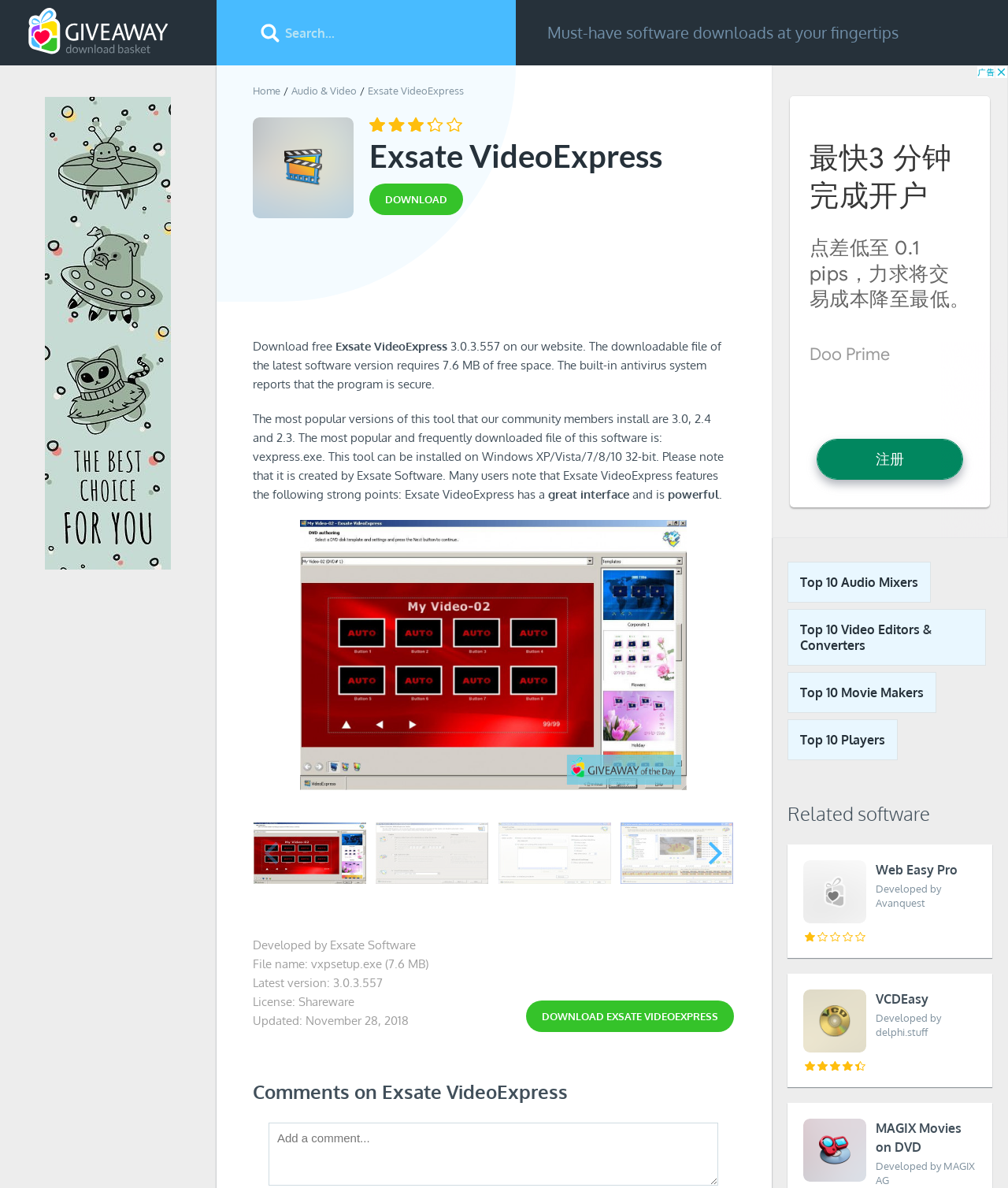What is the latest version of the software?
Please provide an in-depth and detailed response to the question.

The latest version of the software is mentioned in the static text 'Latest version: 3.0.3.557'.